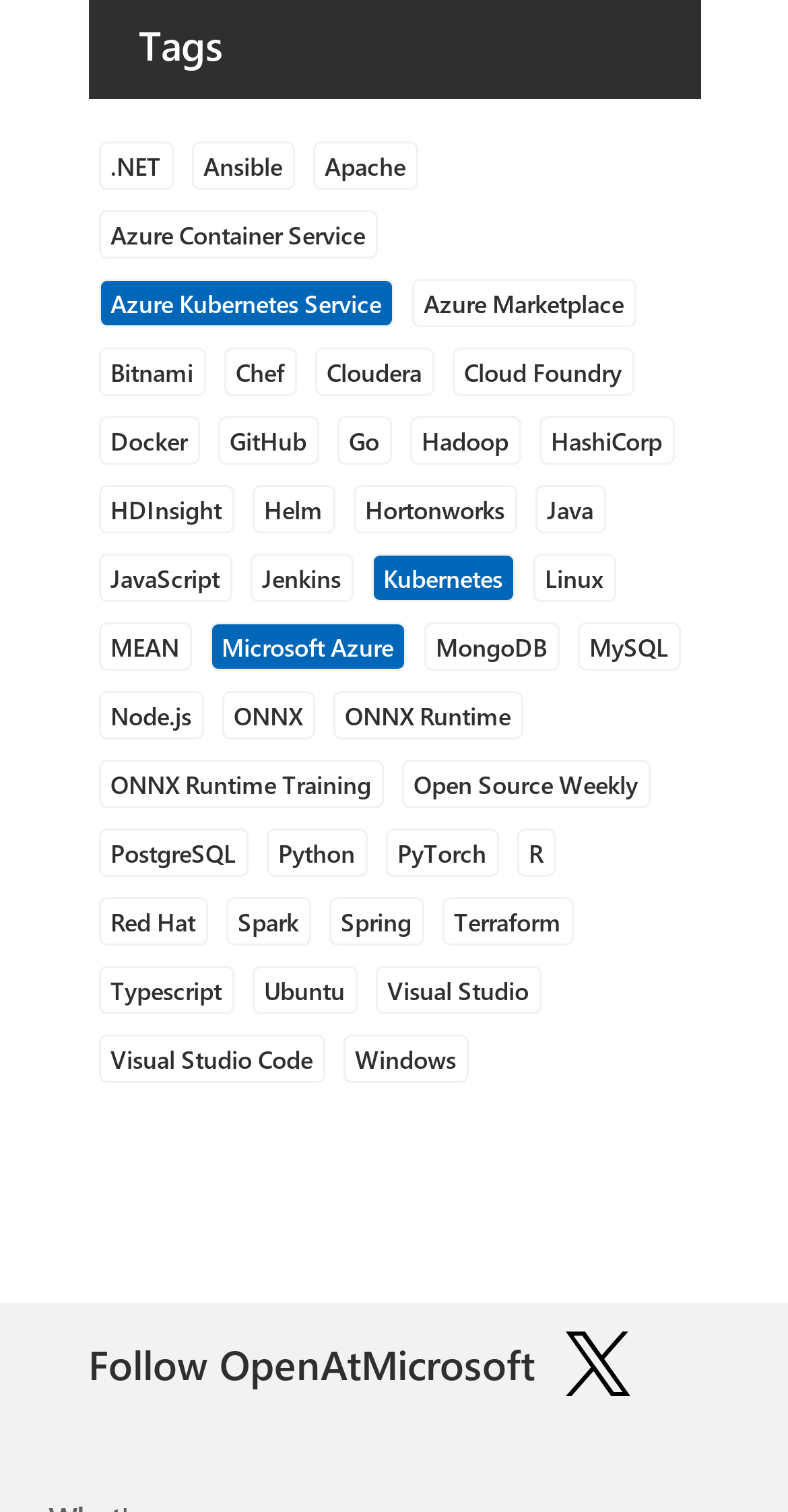What is the most popular item on this webpage?
Please look at the screenshot and answer in one word or a short phrase.

Kubernetes